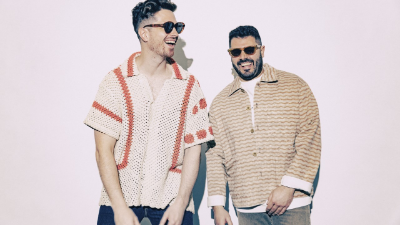Provide your answer to the question using just one word or phrase: What style of music does The Blue Stones blend?

Alternative and blues